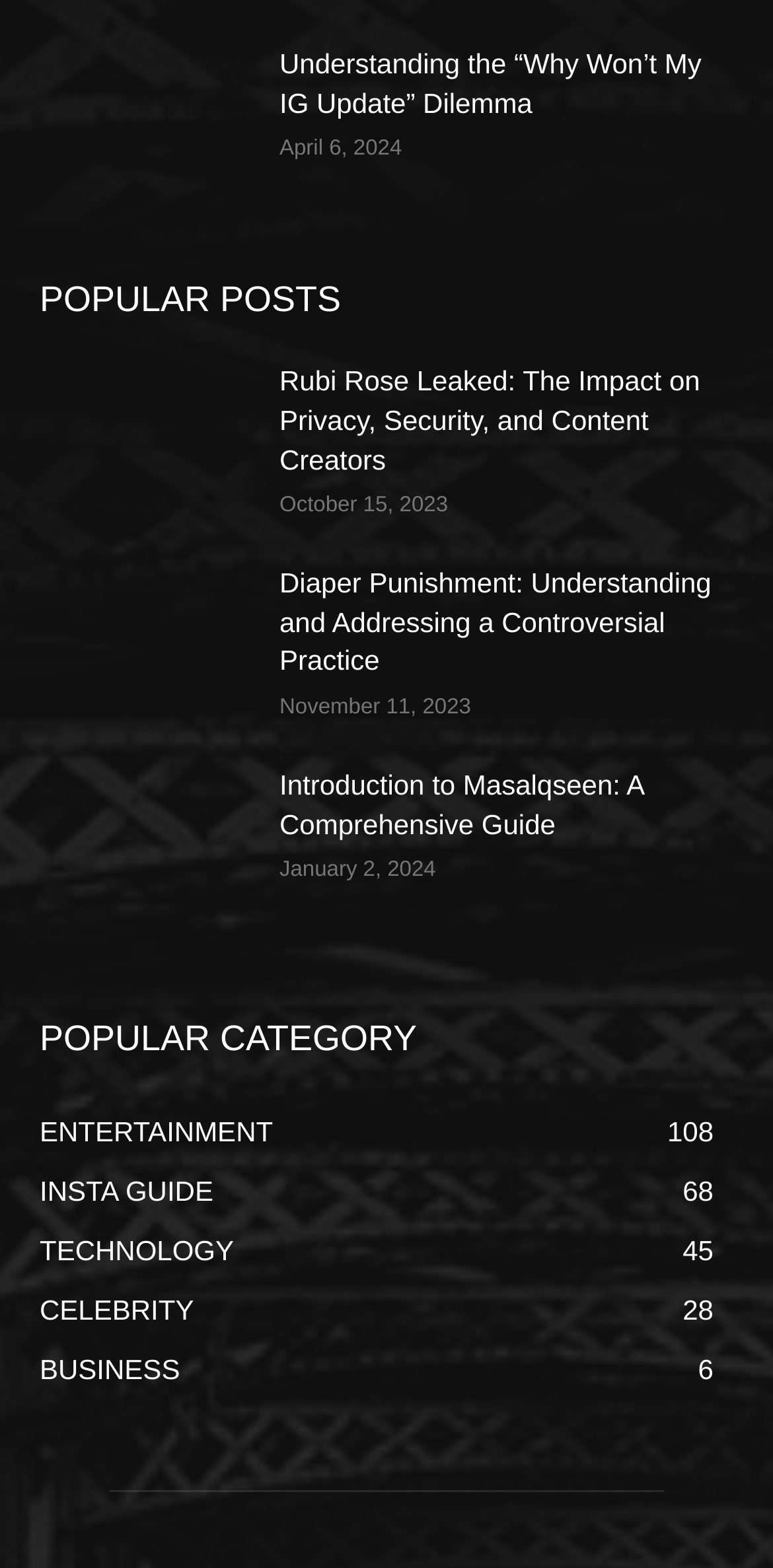What is the title of the first article?
Answer the question with detailed information derived from the image.

The first article on the webpage has a heading element with the text 'Understanding the “Why Won’t My IG Update” Dilemma', which is also a link. This suggests that the title of the first article is 'Understanding the “Why Won’t My IG Update” Dilemma'.